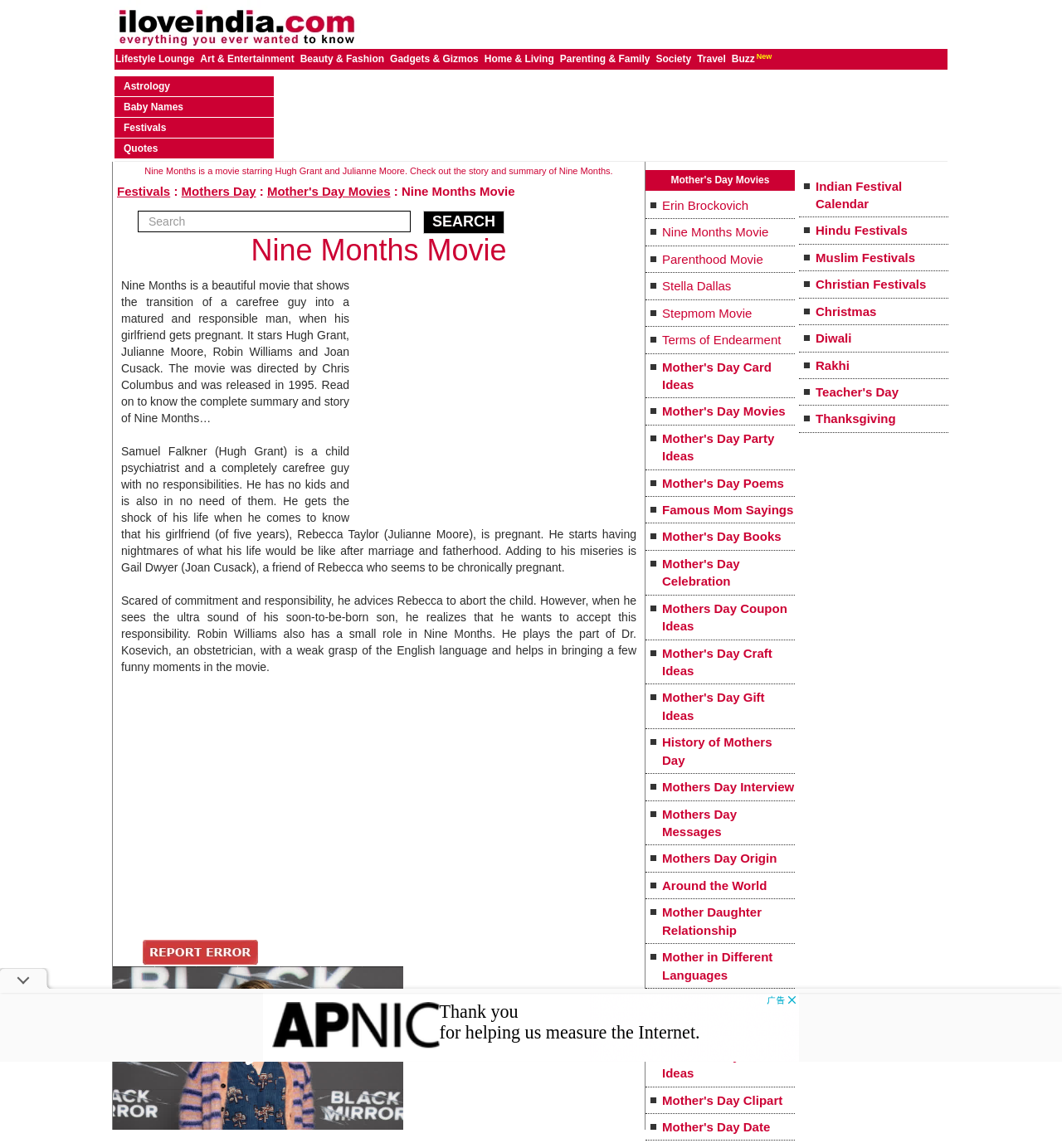What is the profession of Samuel Falkner?
Please answer the question as detailed as possible based on the image.

The answer can be found in the static text 'Samuel Falkner (Hugh Grant) is a child psychiatrist and a completely carefree guy with no responsibilities.' at coordinates [0.114, 0.387, 0.599, 0.5].